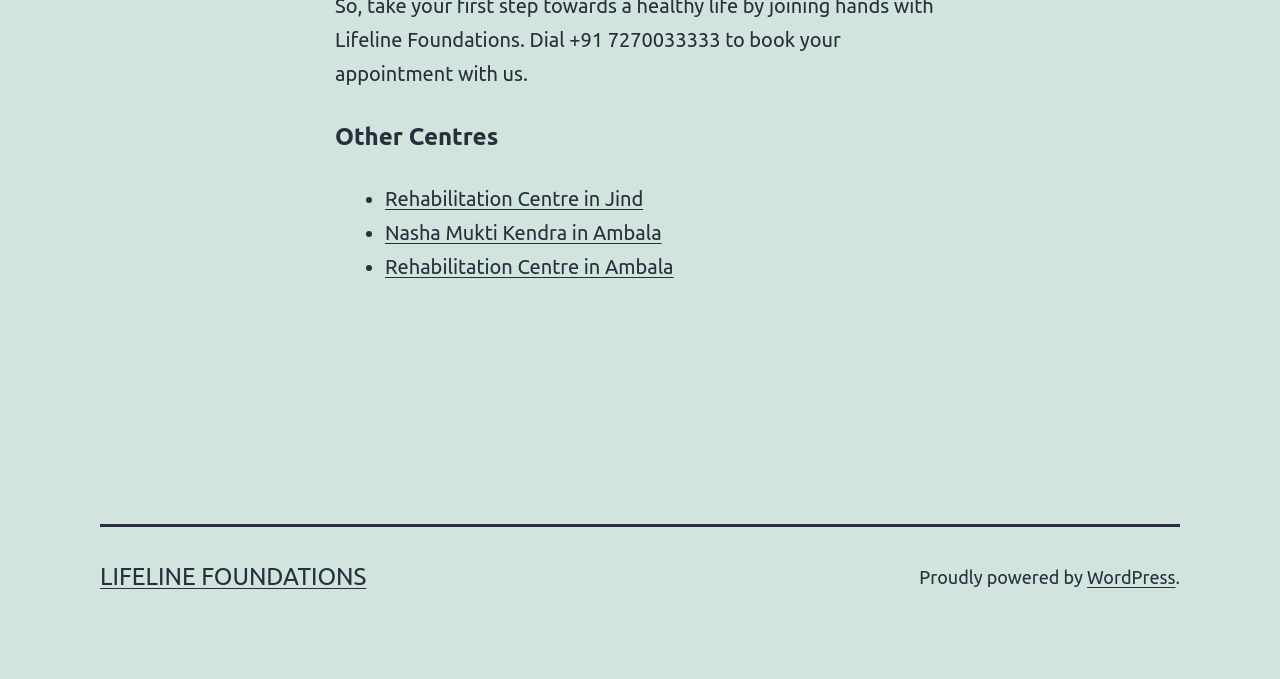Extract the bounding box coordinates for the HTML element that matches this description: "WordPress". The coordinates should be four float numbers between 0 and 1, i.e., [left, top, right, bottom].

[0.849, 0.836, 0.918, 0.865]